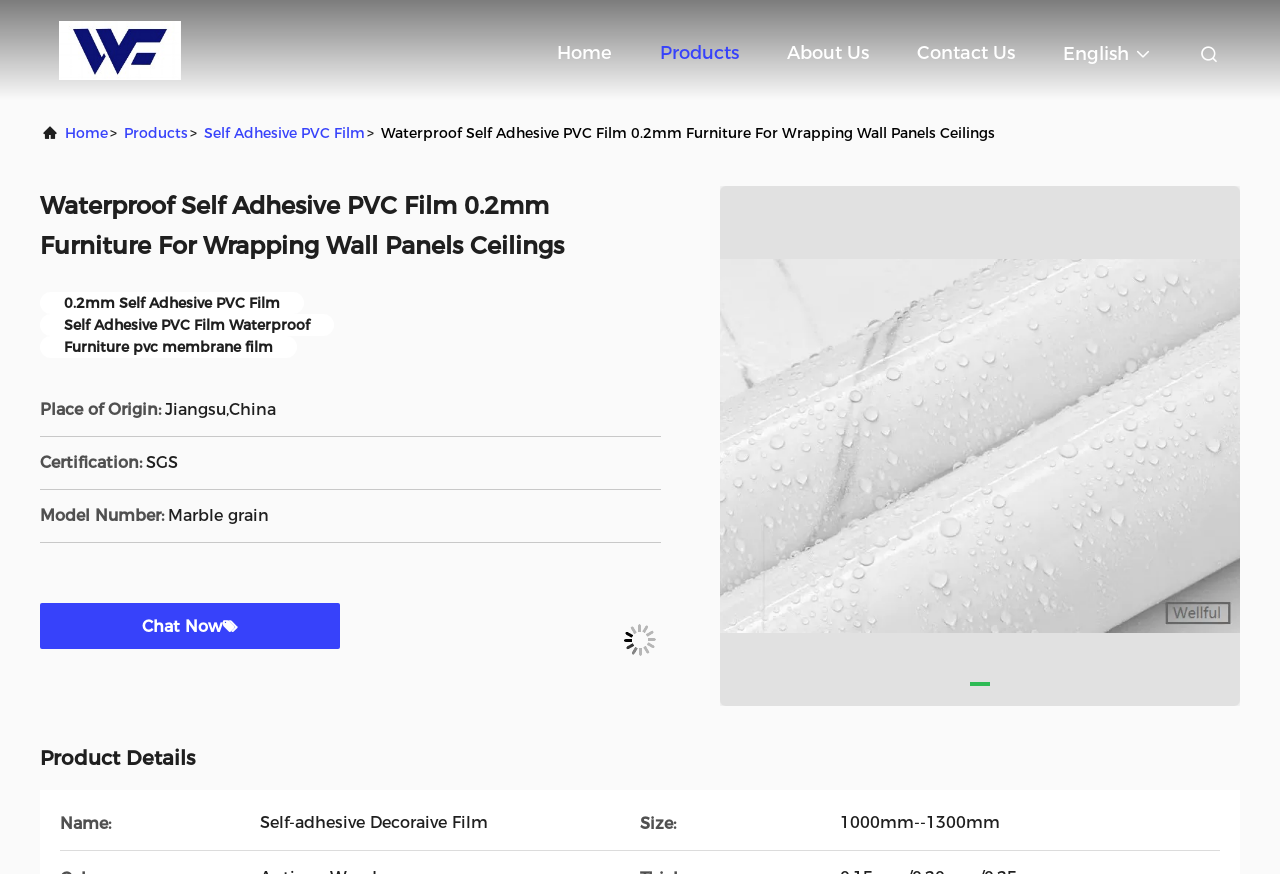What is the company name?
Using the visual information, respond with a single word or phrase.

Wuxi Wellful Decoration Materials Co.,Ltd.